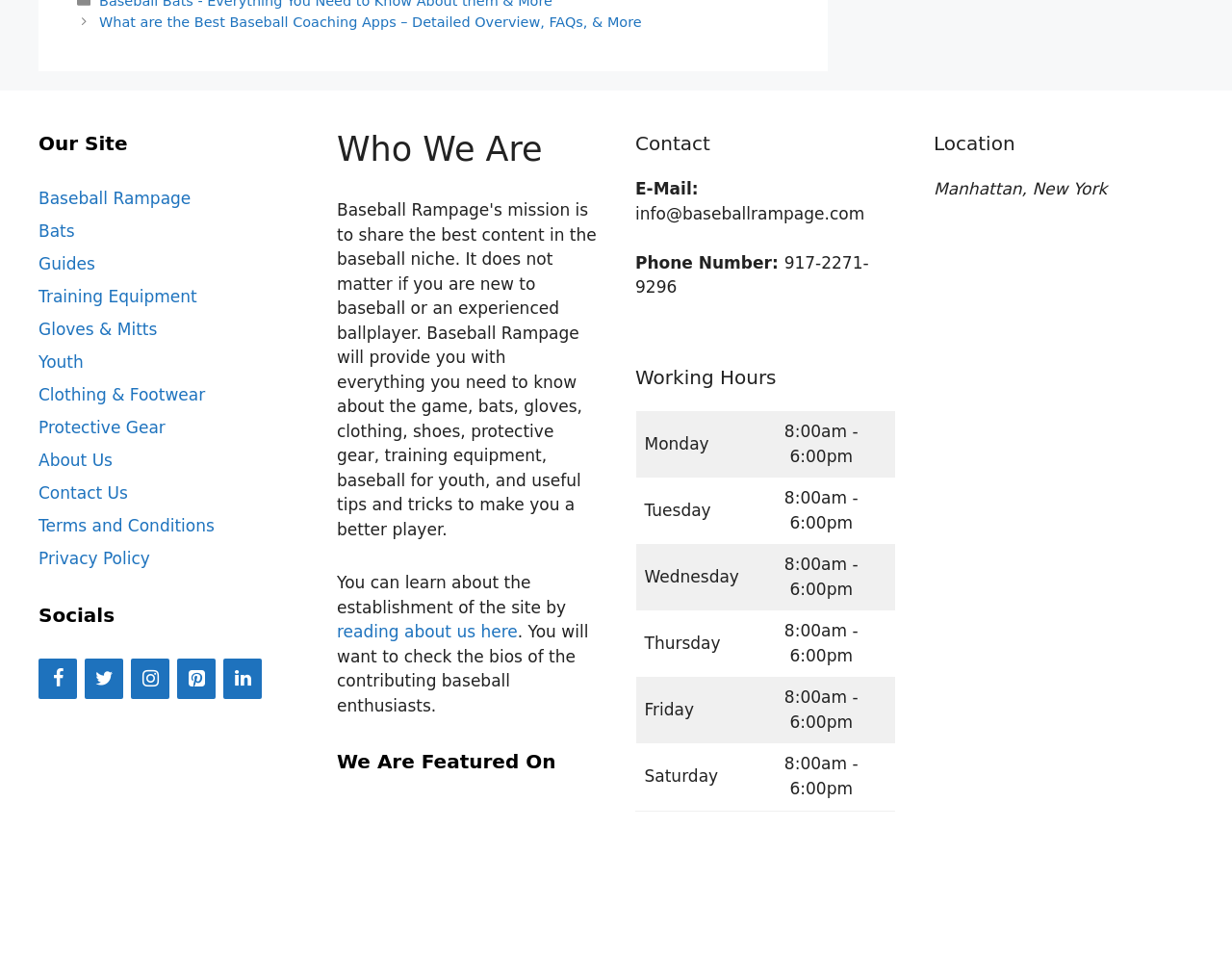Identify the bounding box coordinates for the element you need to click to achieve the following task: "Contact via email". Provide the bounding box coordinates as four float numbers between 0 and 1, in the form [left, top, right, bottom].

[0.516, 0.187, 0.567, 0.207]